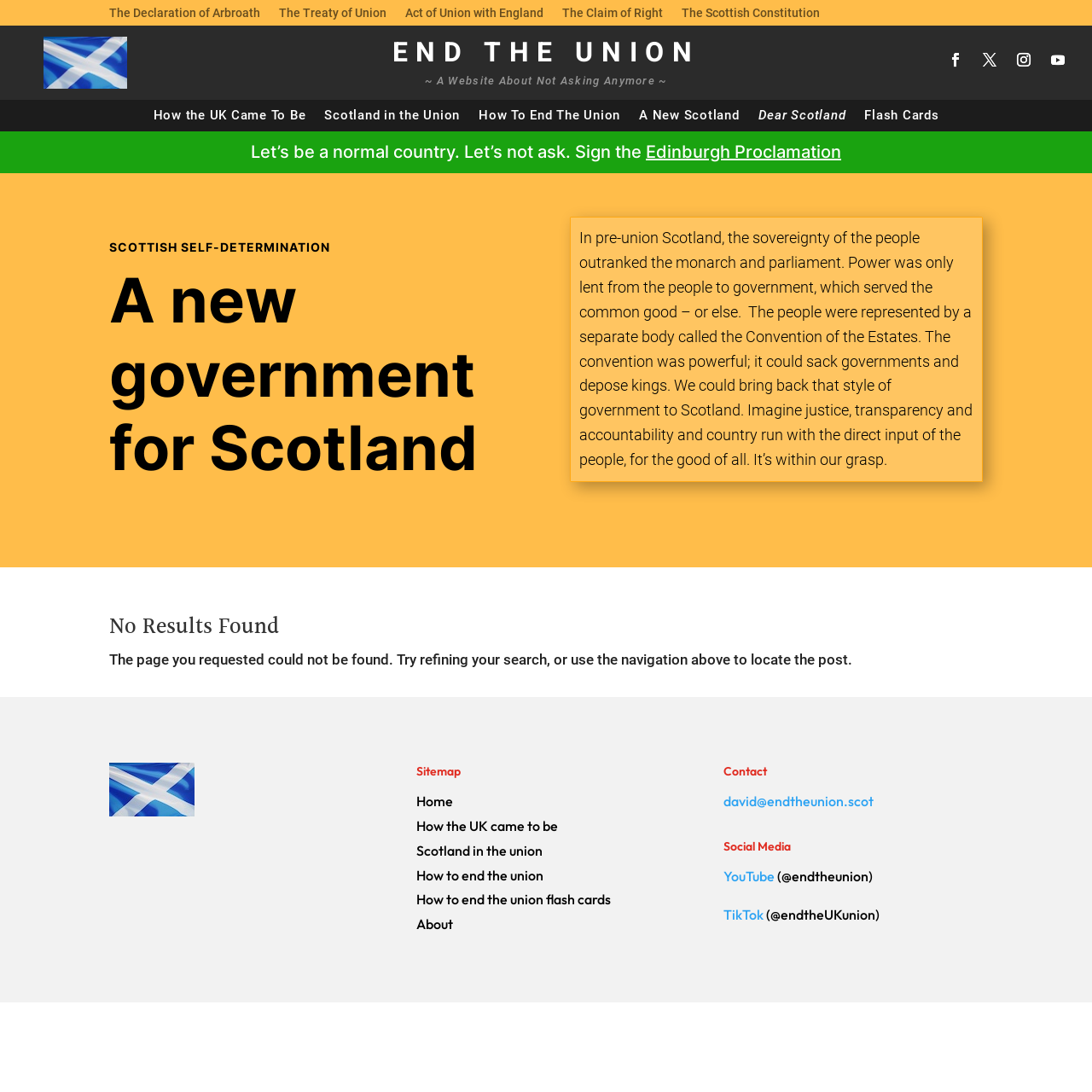Please find the bounding box coordinates of the element that you should click to achieve the following instruction: "Explore how to end the union". The coordinates should be presented as four float numbers between 0 and 1: [left, top, right, bottom].

[0.438, 0.098, 0.568, 0.12]